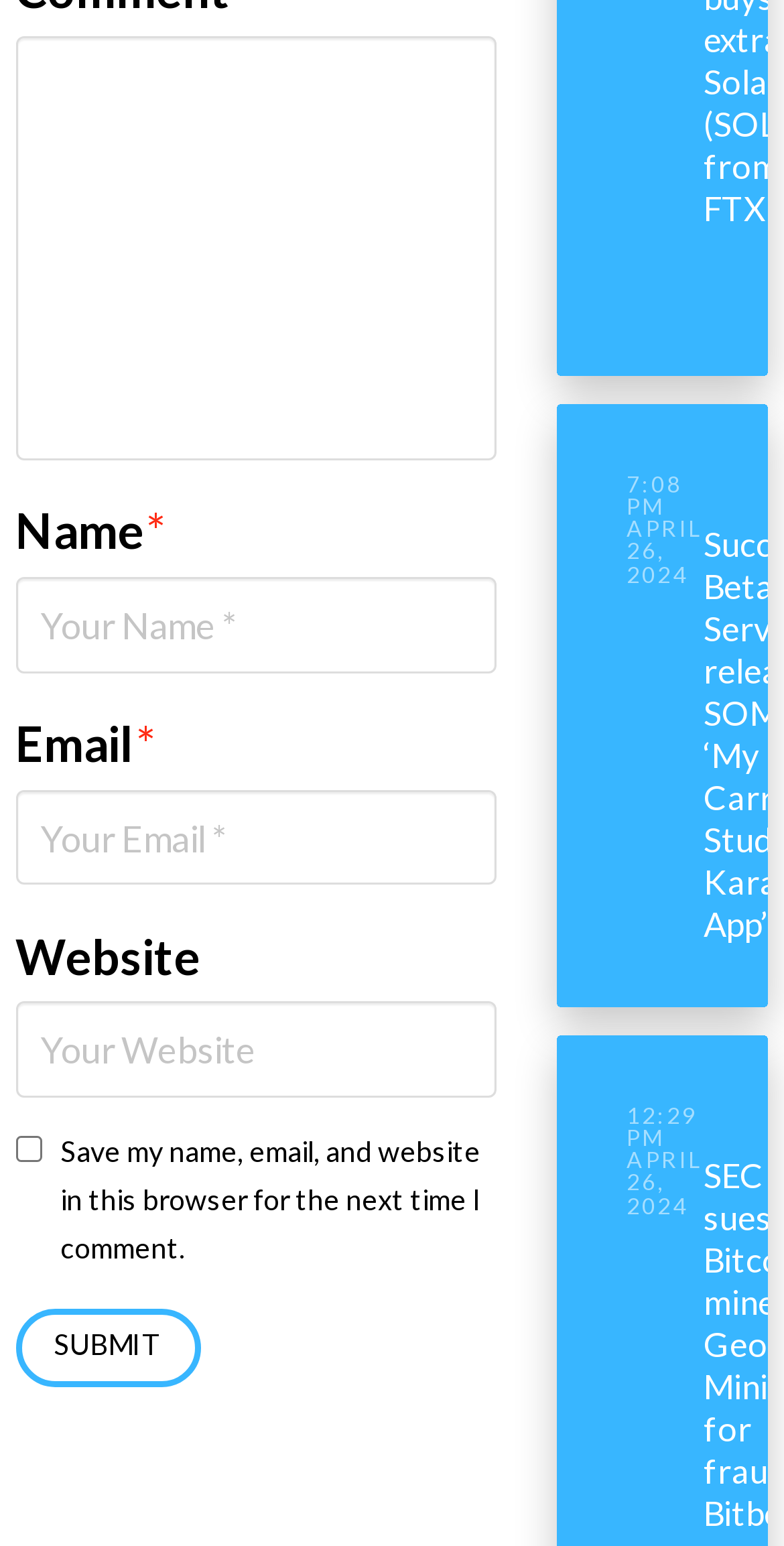Please specify the bounding box coordinates of the clickable section necessary to execute the following command: "Submit the form".

[0.02, 0.847, 0.256, 0.898]